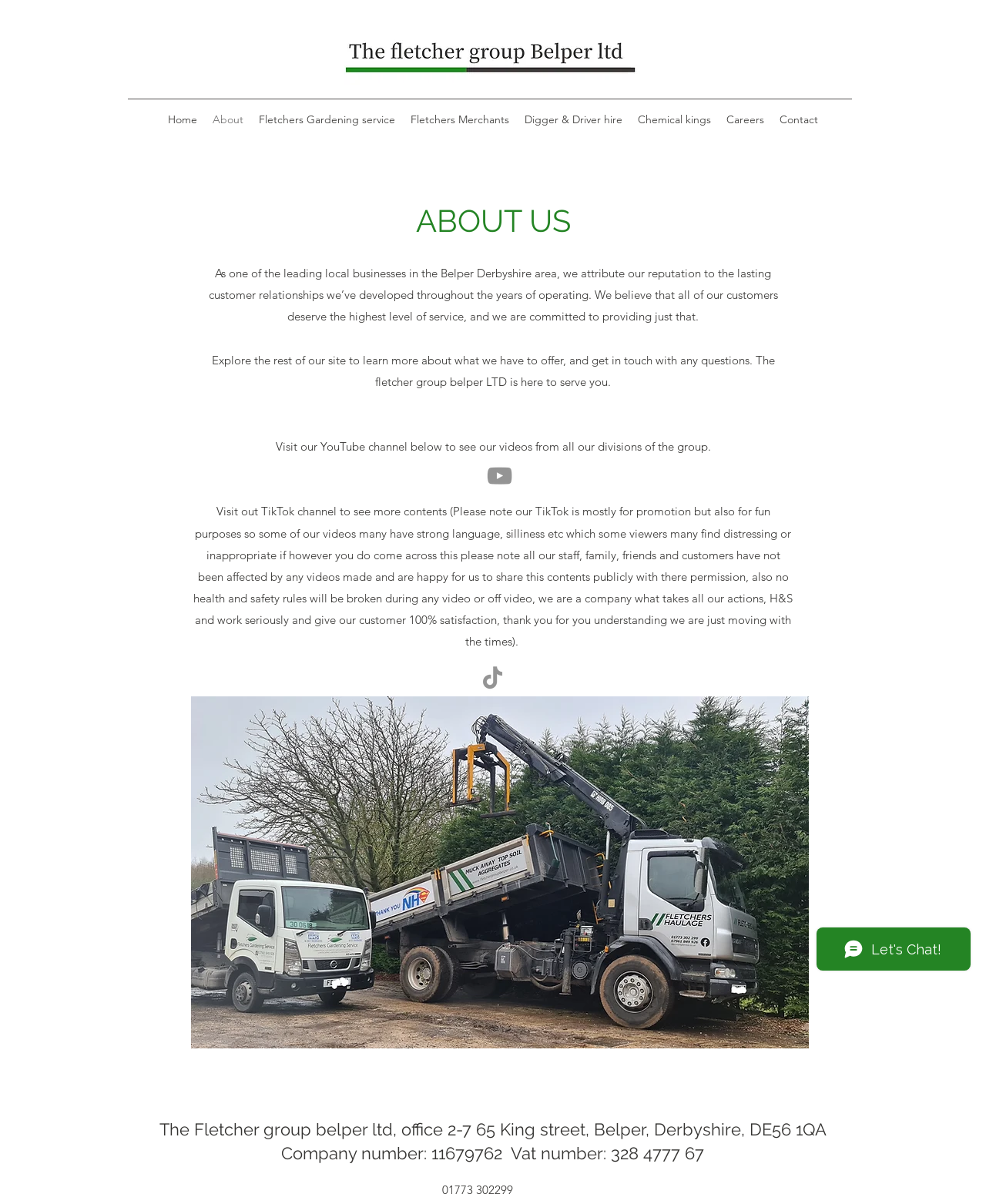Can you find the bounding box coordinates of the area I should click to execute the following instruction: "Click the Home link"?

[0.162, 0.09, 0.208, 0.109]